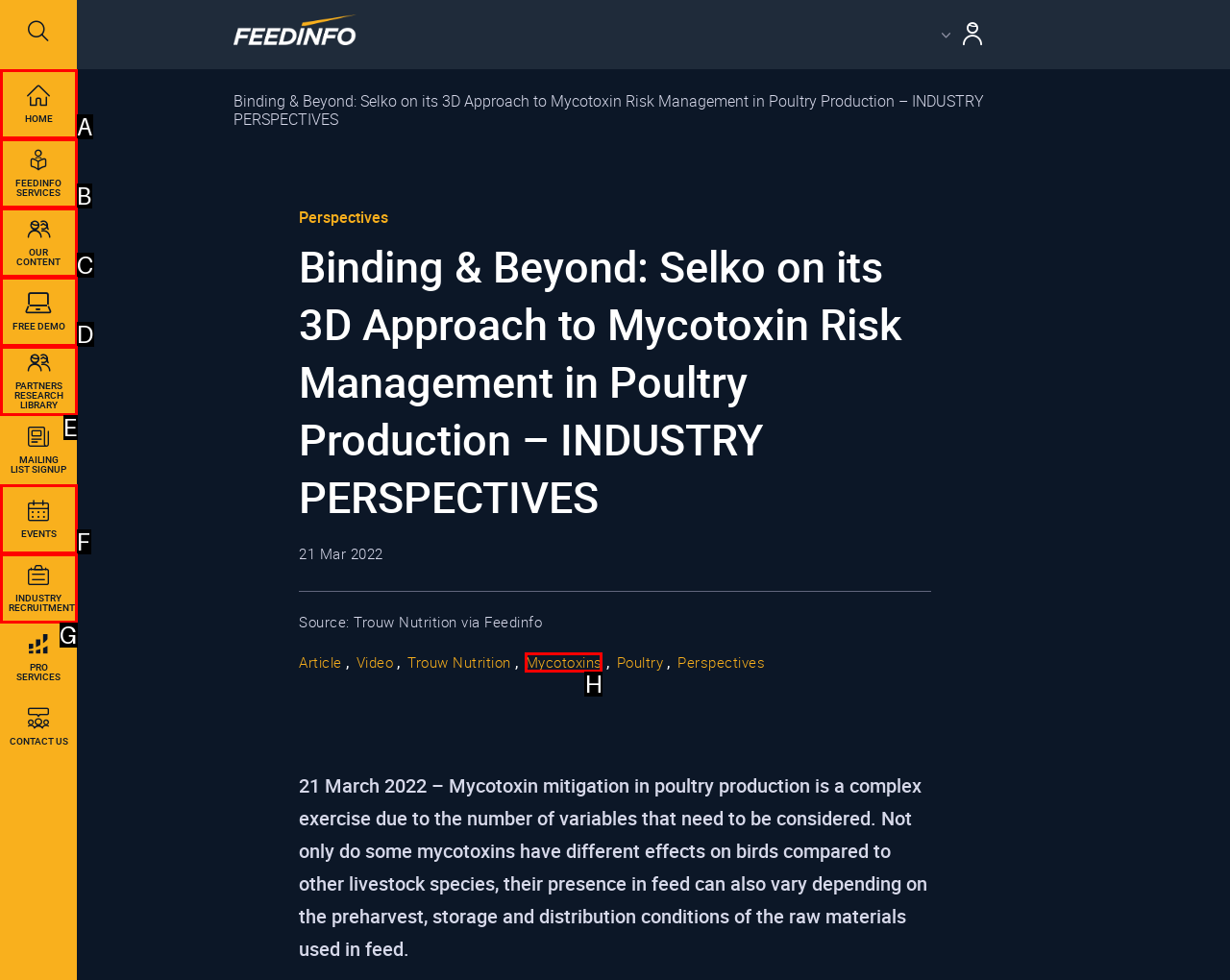From the description: Home, select the HTML element that fits best. Reply with the letter of the appropriate option.

A